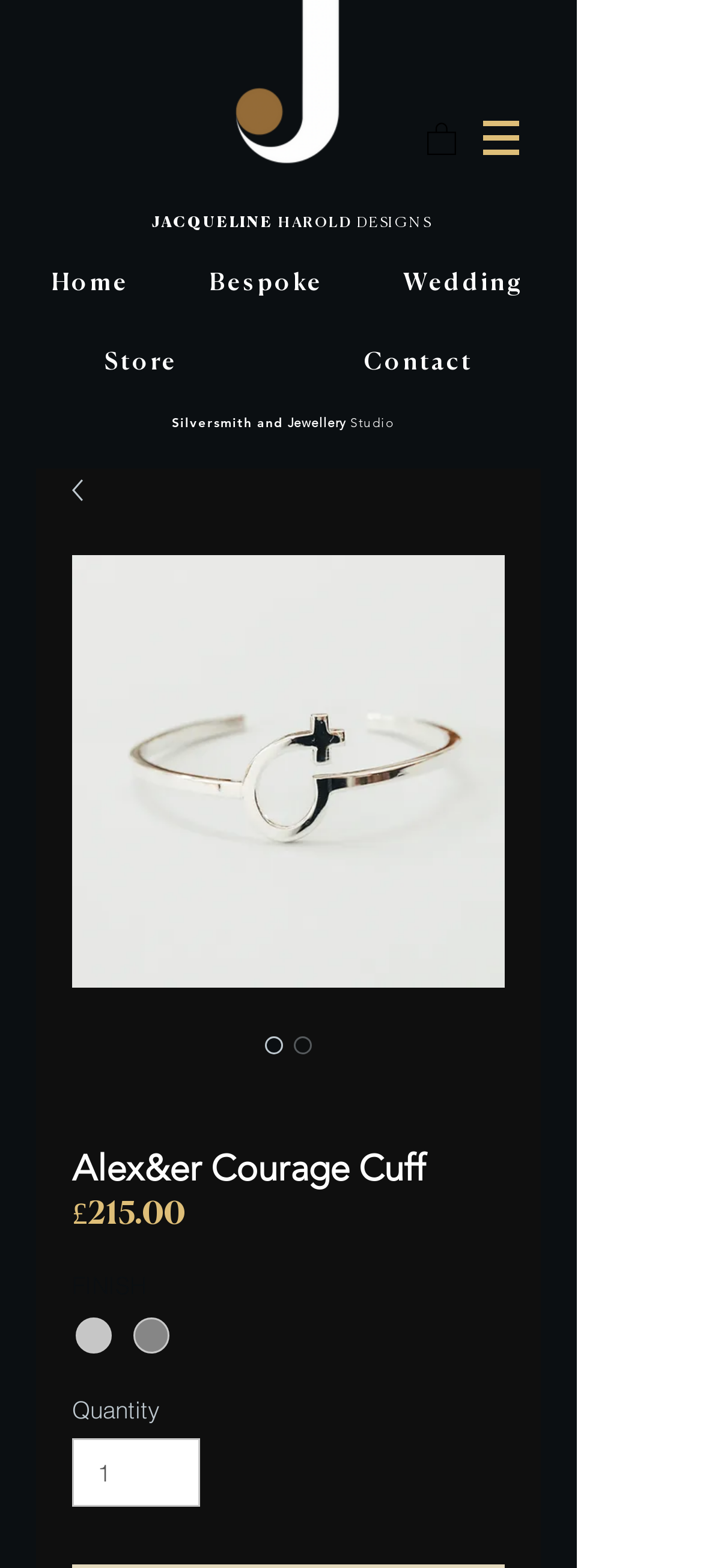Using the webpage screenshot, find the UI element described by Bespoke. Provide the bounding box coordinates in the format (top-left x, top-left y, bottom-right x, bottom-right y), ensuring all values are floating point numbers between 0 and 1.

[0.251, 0.161, 0.506, 0.203]